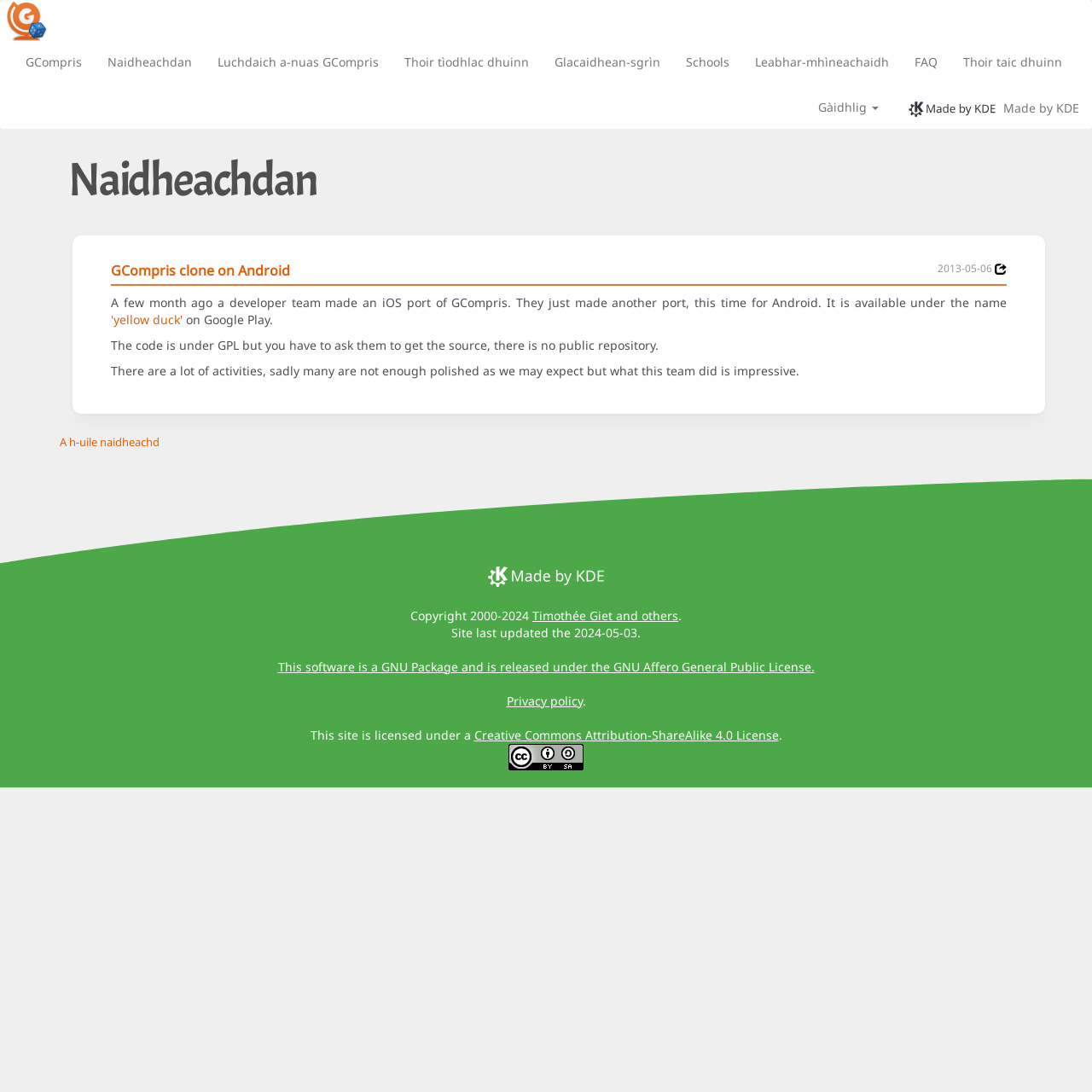Create an elaborate caption that covers all aspects of the webpage.

The webpage is about GCompris, an educational software. At the top left corner, there is a GCompris logo, followed by a series of links, including "GCompris", "Naidheachdan", "Luchdaich a-nuas GCompris", and others. These links are aligned horizontally and take up the top section of the page.

Below the links, there is a heading "Naidheachdan" which means "News" in Scottish Gaelic. Under this heading, there are several news articles. The first article is about a GCompris clone on Android, with a link to "News 2013-05-06" and a brief description of the clone. The article also mentions that the code is under GPL but there is no public repository.

To the right of the news articles, there is a link "A h-uile naidheachd" which means "All news" in Scottish Gaelic. Below the news section, there is a horizontal separator line.

At the bottom of the page, there is a section with copyright information, including a link to KDE and an image of the KDE logo. There is also a statement about the site being last updated on 2024-05-03. Additionally, there are links to the GNU Affero General Public License, privacy policy, and Creative Commons Attribution-ShareAlike 4.0 License.